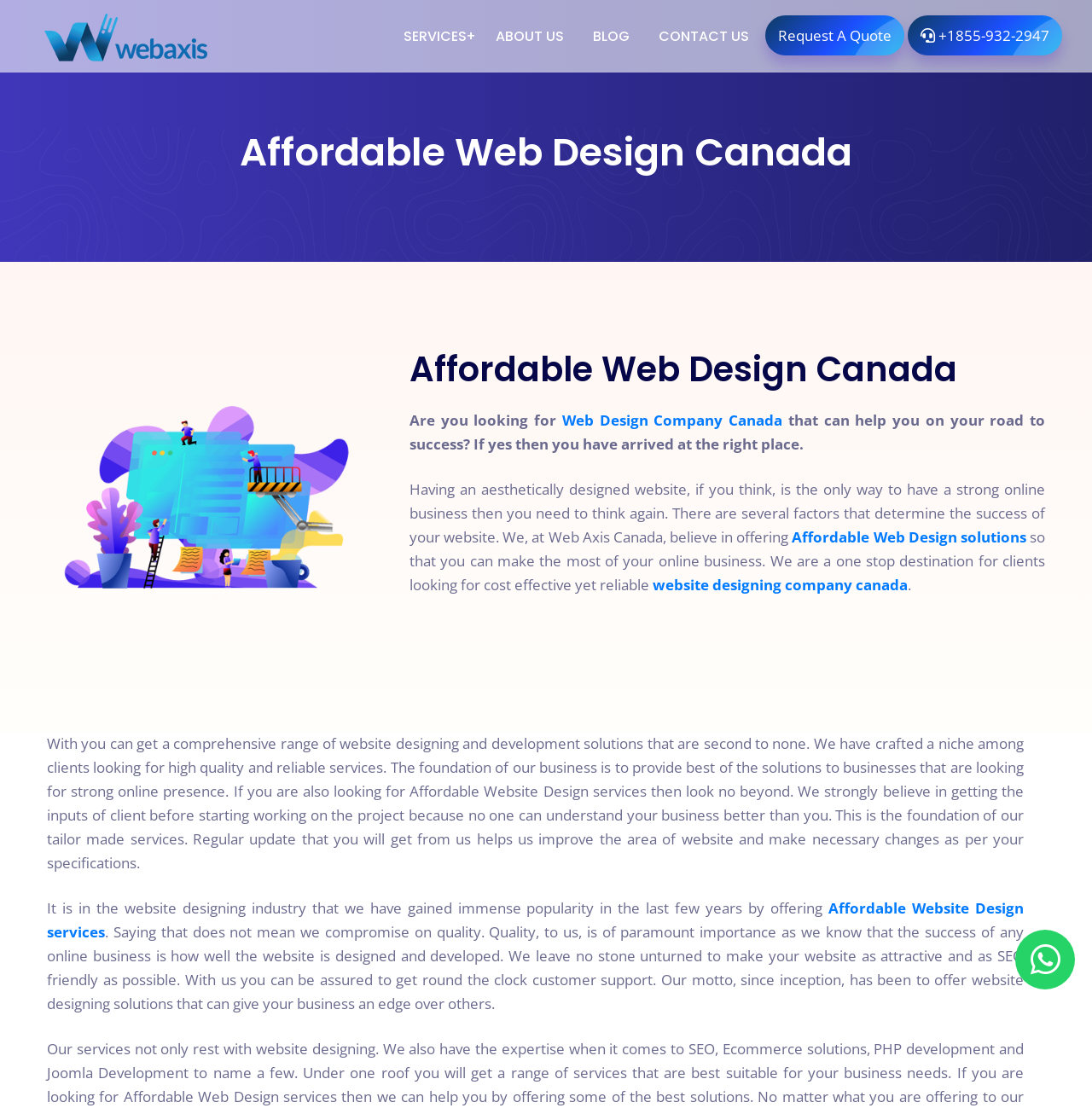Identify the bounding box coordinates of the clickable region necessary to fulfill the following instruction: "Learn about brochure website design". The bounding box coordinates should be four float numbers between 0 and 1, i.e., [left, top, right, bottom].

[0.07, 0.125, 0.262, 0.141]